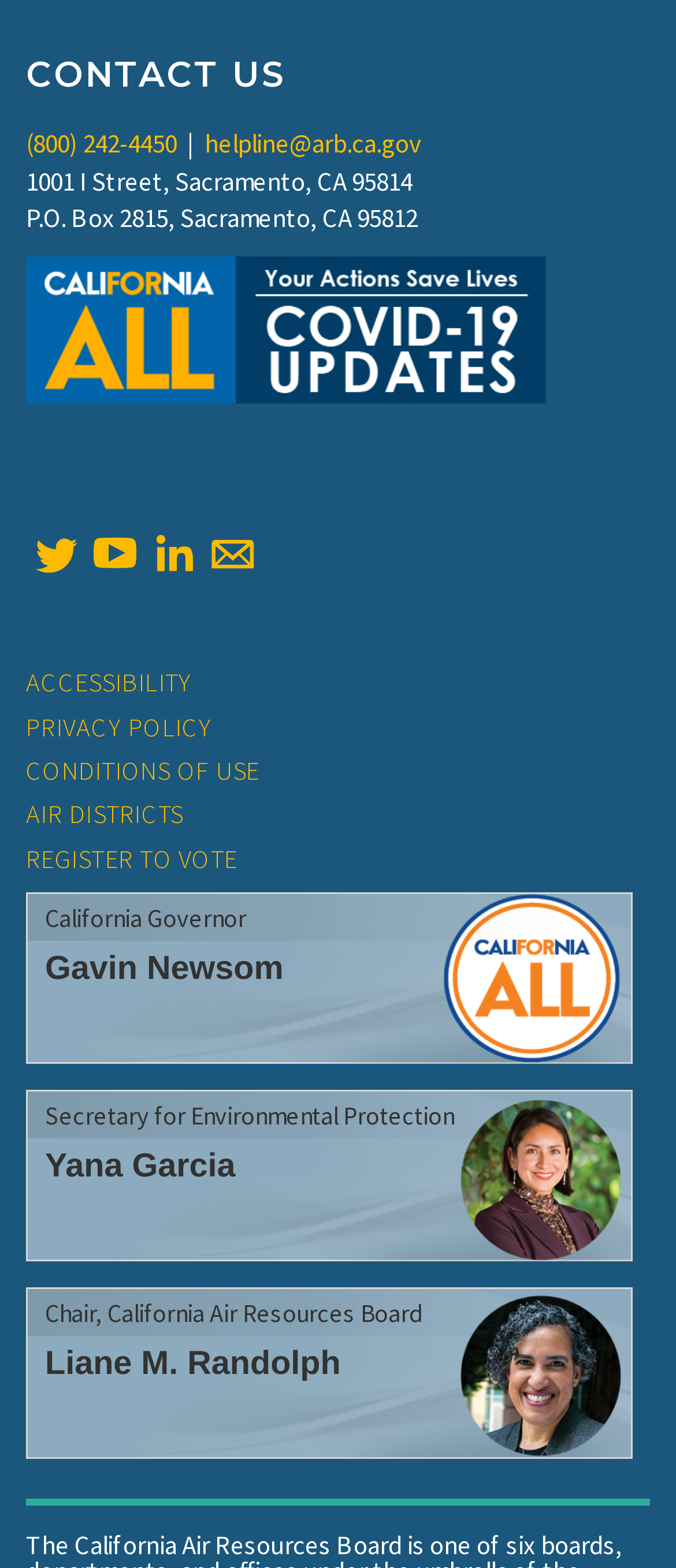Find the bounding box coordinates of the element to click in order to complete the given instruction: "Visit the Covid-19 webpage."

[0.038, 0.198, 0.808, 0.219]